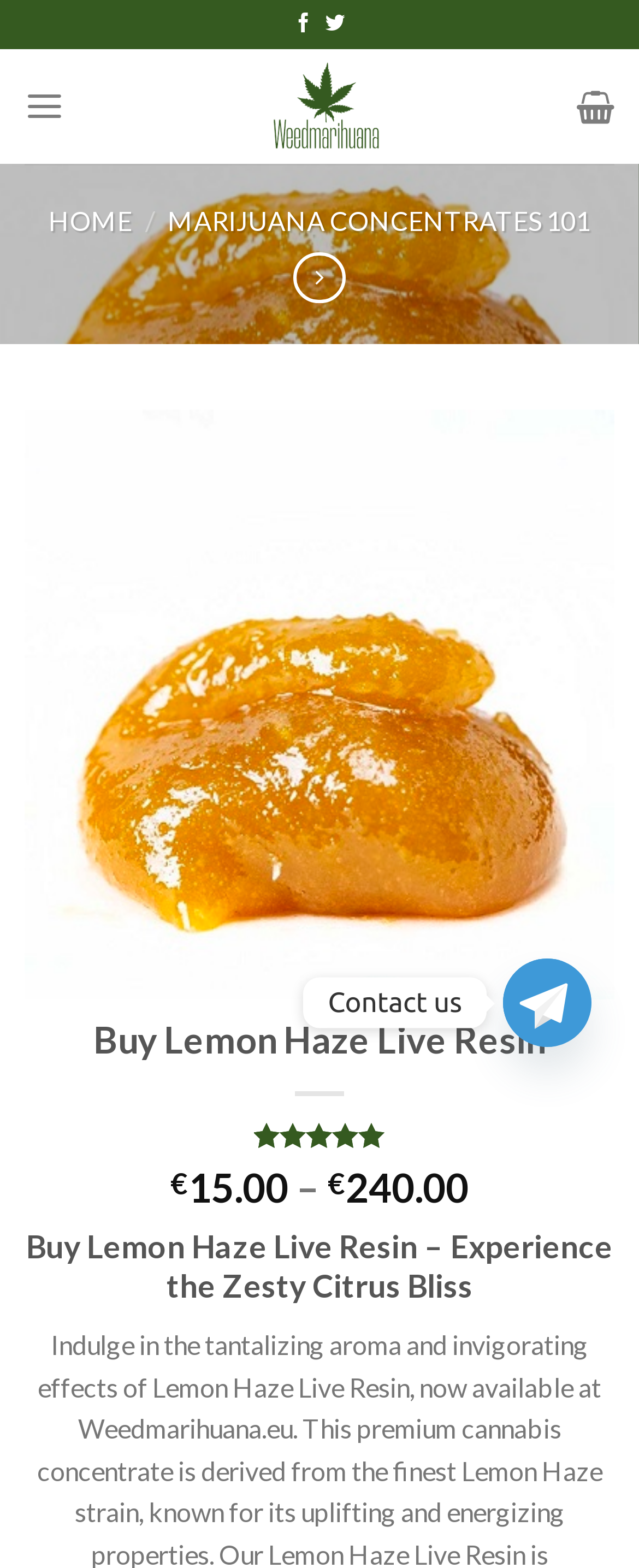Pinpoint the bounding box coordinates of the clickable area necessary to execute the following instruction: "Buy Weed Online UK". The coordinates should be given as four float numbers between 0 and 1, namely [left, top, right, bottom].

[0.272, 0.031, 0.728, 0.104]